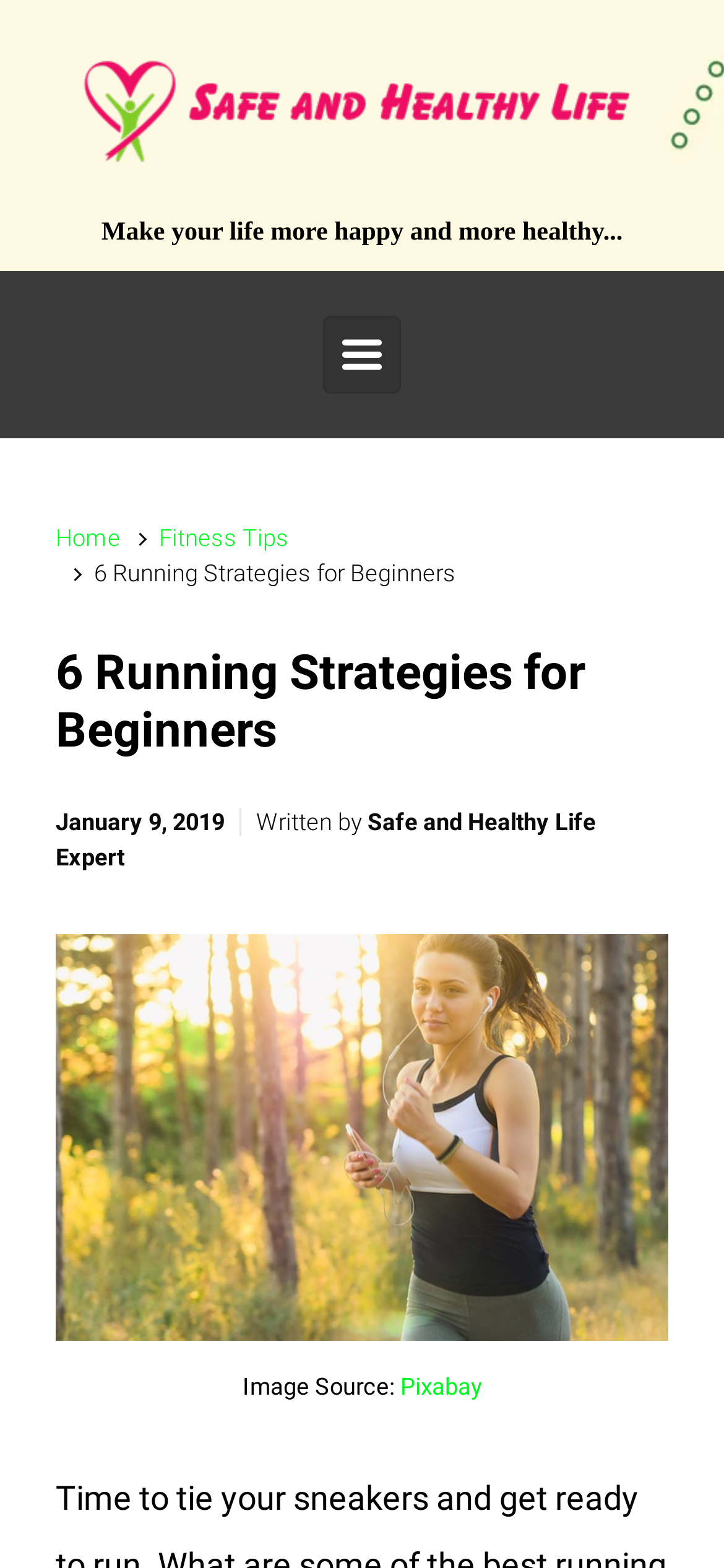Generate a thorough caption detailing the webpage content.

The webpage is about running strategies for beginners, with a focus on providing tips for a healthy and happy life. At the top left of the page, there is a link to "SafeandHealthylife" accompanied by an image with the same name. Below this, there is a static text that reads "Make your life more happy and more healthy..." which spans across most of the page.

On the right side of the page, there is a primary button that controls the primary menu. Above this button, there is a navigation section with a breadcrumb trail that includes links to "Home" and "Fitness Tips". The title of the page, "6 Running Strategies for Beginners", is displayed prominently in a heading element, and is also repeated in a static text element below the navigation section.

The page also displays the date "January 9, 2019" and the author's name, "Safe and Healthy Life Expert", along with a link to their profile. The main content of the page is accompanied by an image related to running strategies, which has a caption attached to it. At the bottom of the page, there is a static text that reads "Image Source:" followed by a link to "Pixabay", indicating the source of the image.